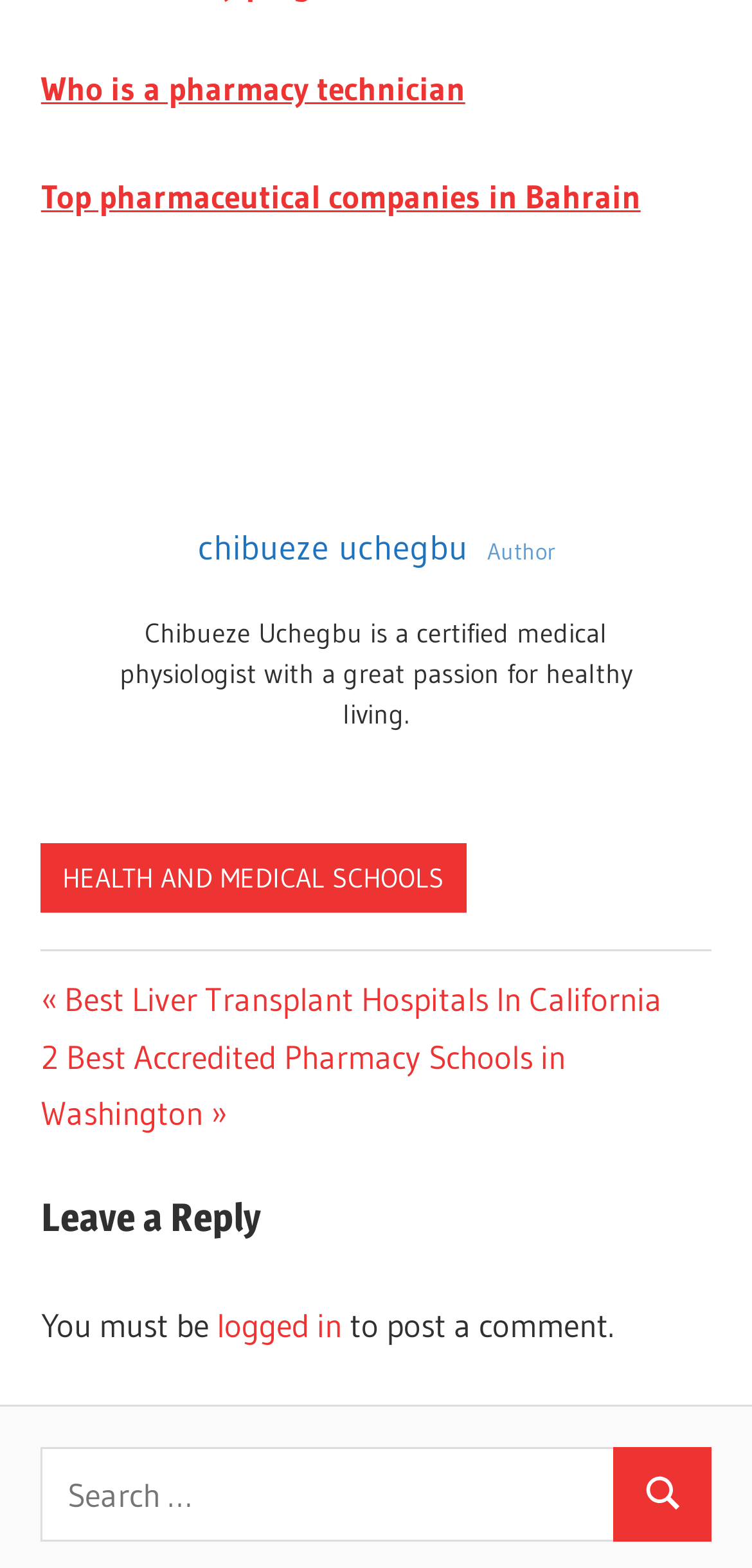Locate the bounding box coordinates of the element that should be clicked to execute the following instruction: "Click on the link to view top pharmaceutical companies in Bahrain".

[0.054, 0.112, 0.852, 0.137]